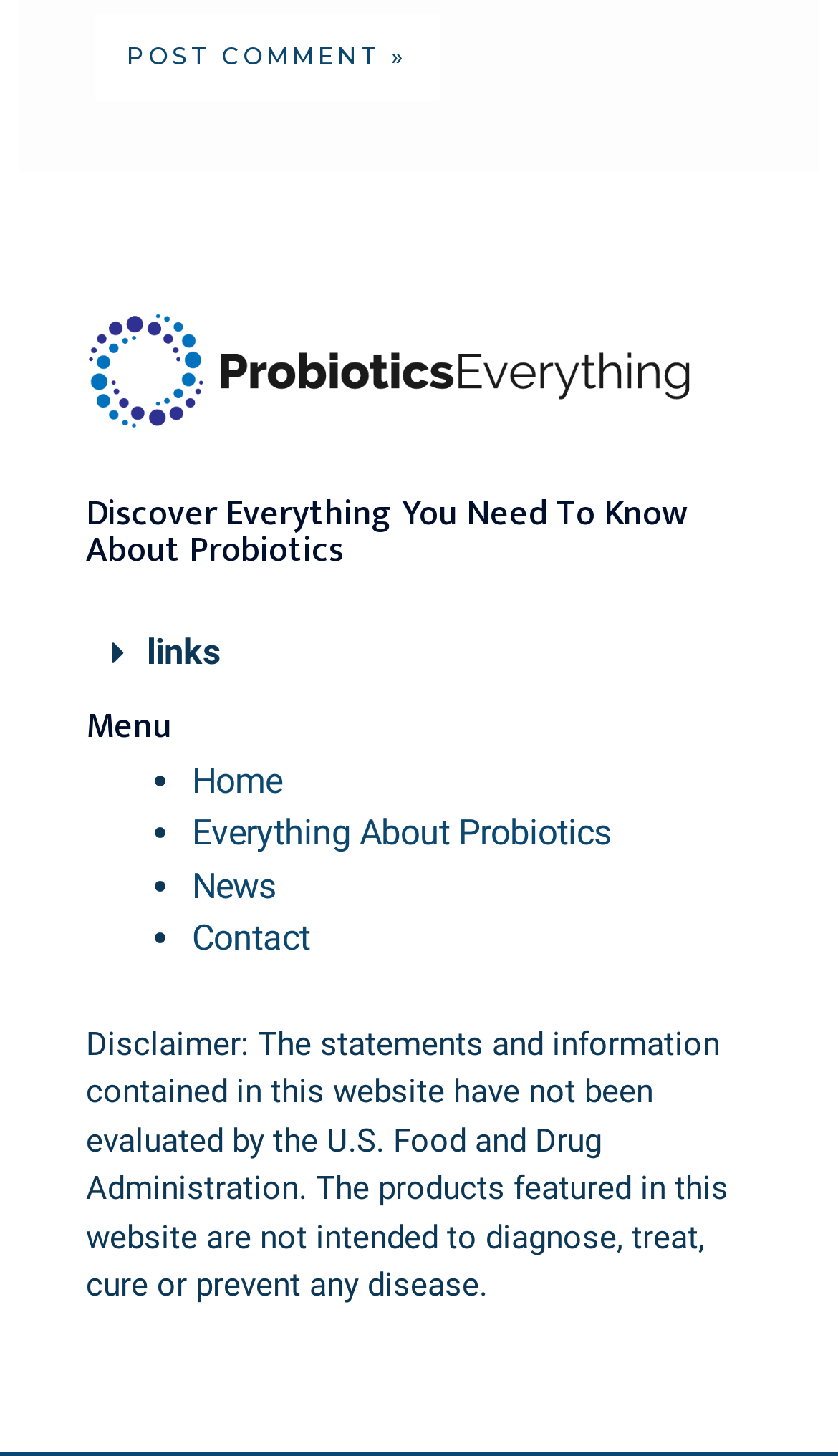How many menu items are there?
Use the screenshot to answer the question with a single word or phrase.

4